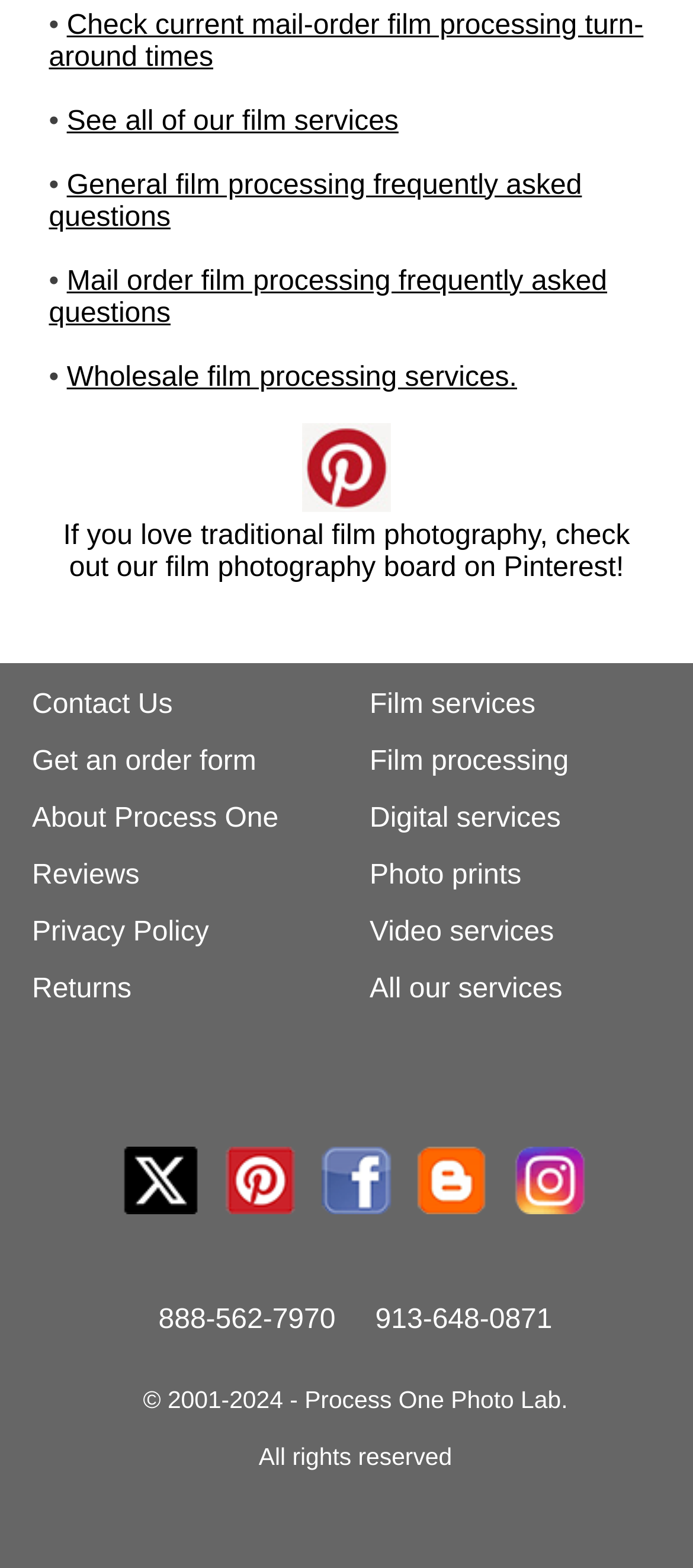Locate the bounding box coordinates of the region to be clicked to comply with the following instruction: "Contact Us". The coordinates must be four float numbers between 0 and 1, in the form [left, top, right, bottom].

[0.046, 0.439, 0.249, 0.459]